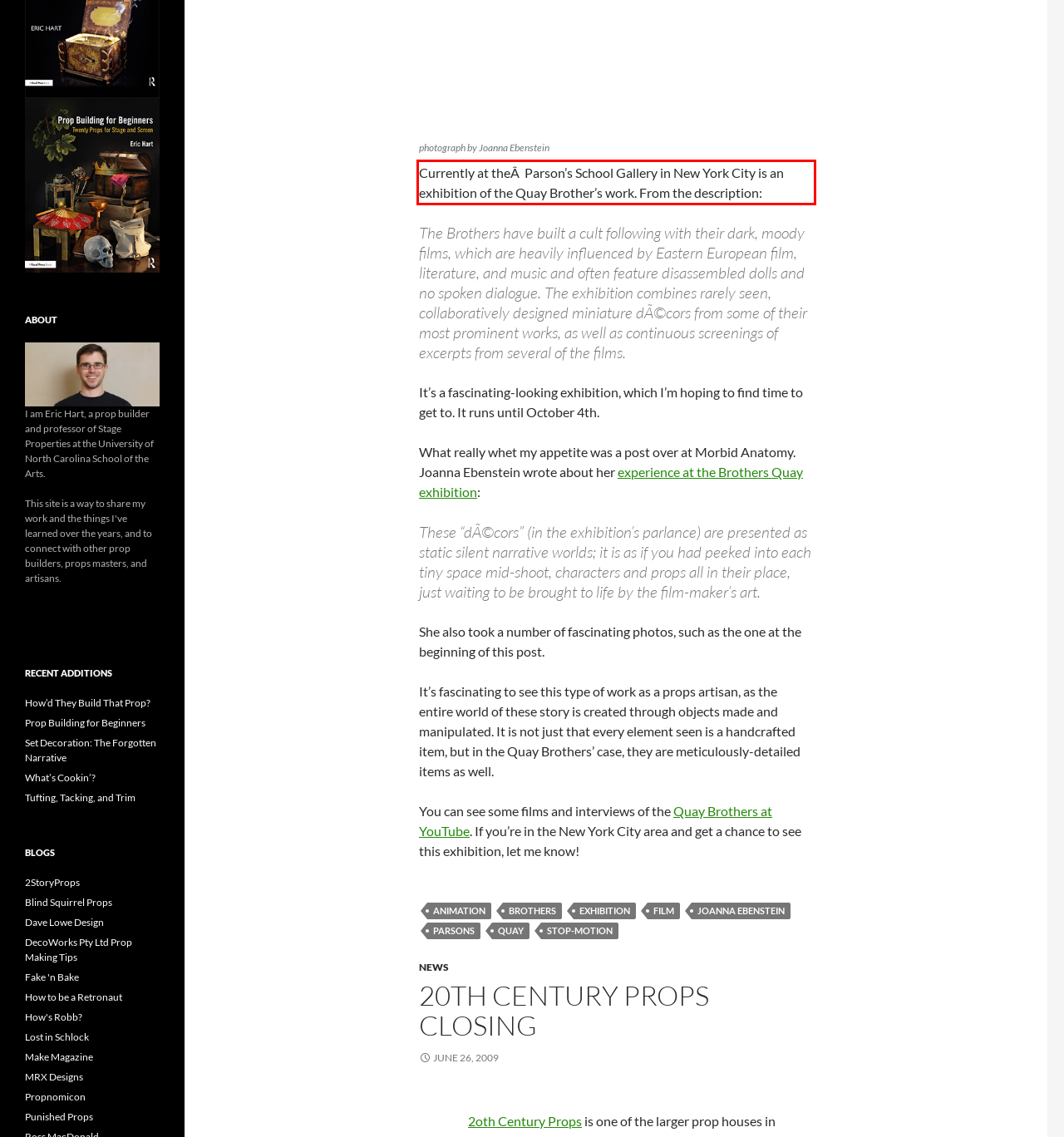You are given a webpage screenshot with a red bounding box around a UI element. Extract and generate the text inside this red bounding box.

Currently at theÂ Parson’s School Gallery in New York City is an exhibition of the Quay Brother’s work. From the description: